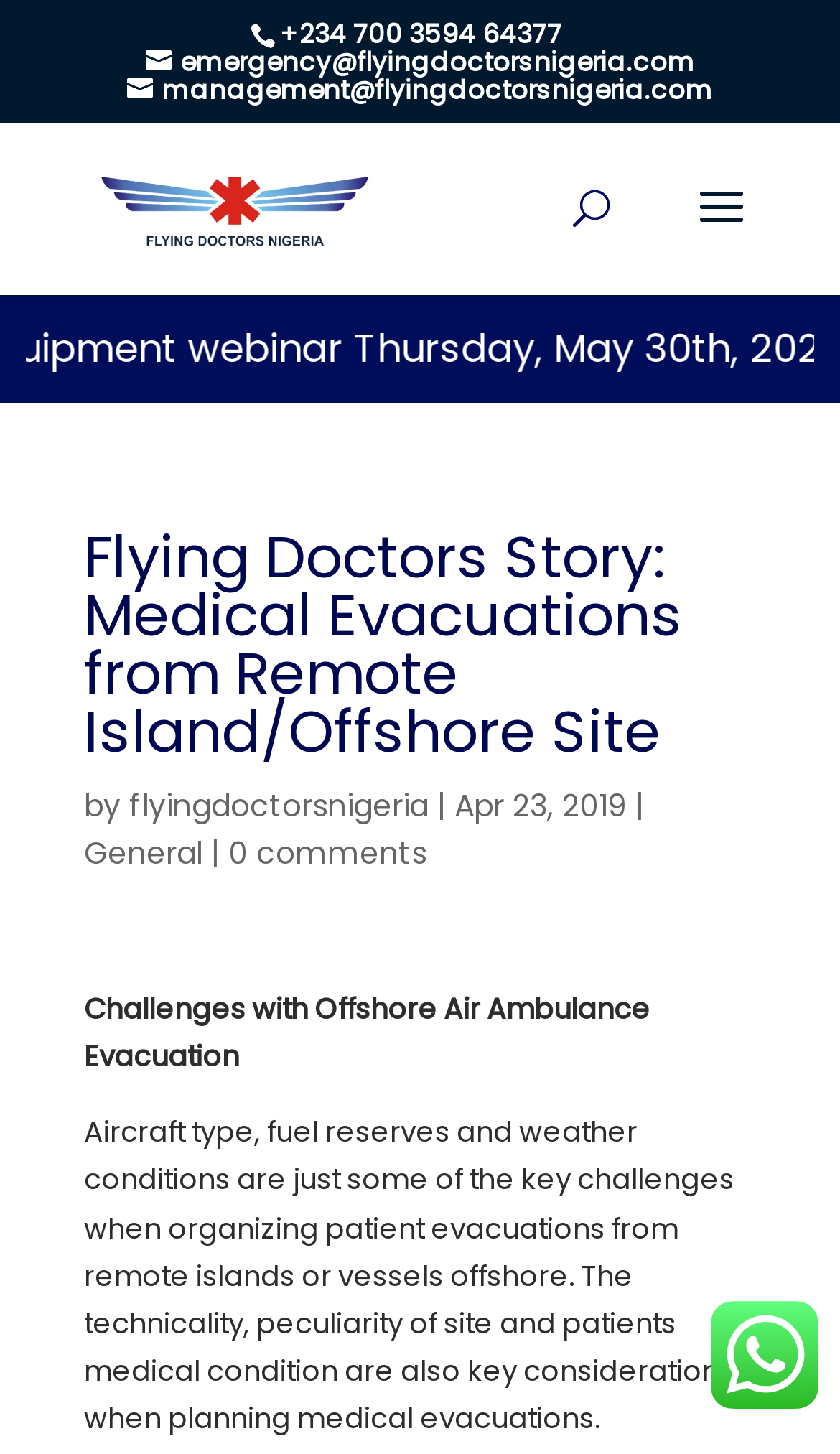What is the topic of the article?
Please use the visual content to give a single word or phrase answer.

Challenges with Offshore Air Ambulance Evacuation